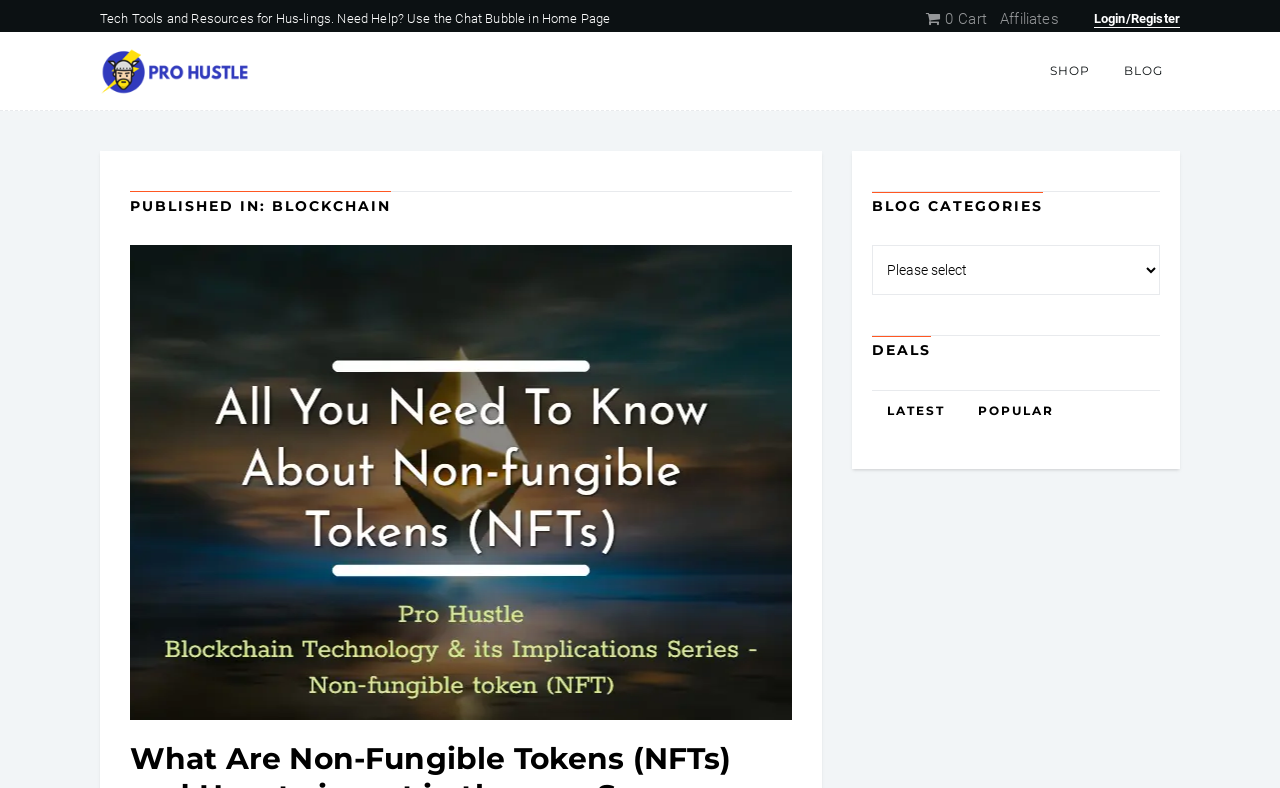What is the purpose of the checkbox?
Look at the image and answer the question using a single word or phrase.

Unknown